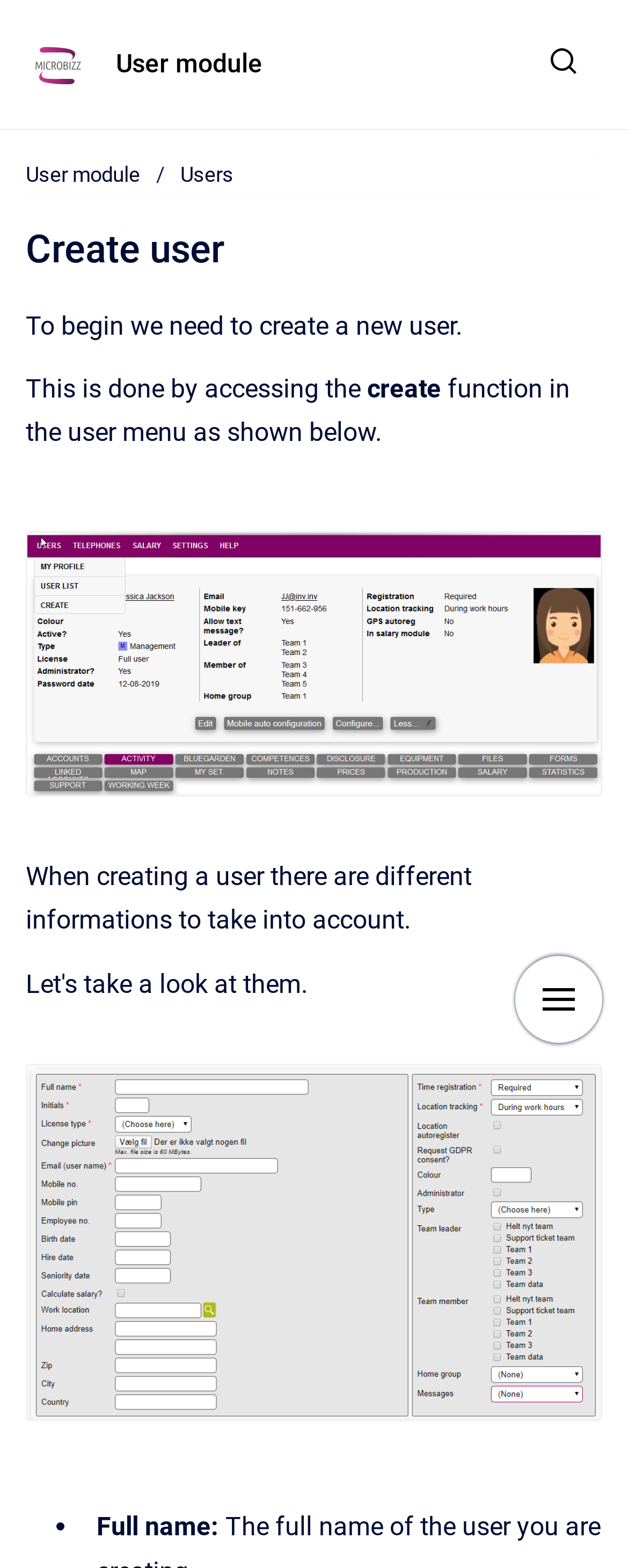Give a one-word or short-phrase answer to the following question: 
What is the purpose of the images on this webpage?

Illustrate the process